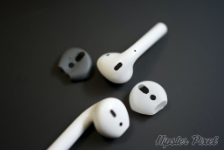What is the purpose of the interchangeable rubber tips?
Based on the screenshot, provide a one-word or short-phrase response.

To enhance comfort and fit